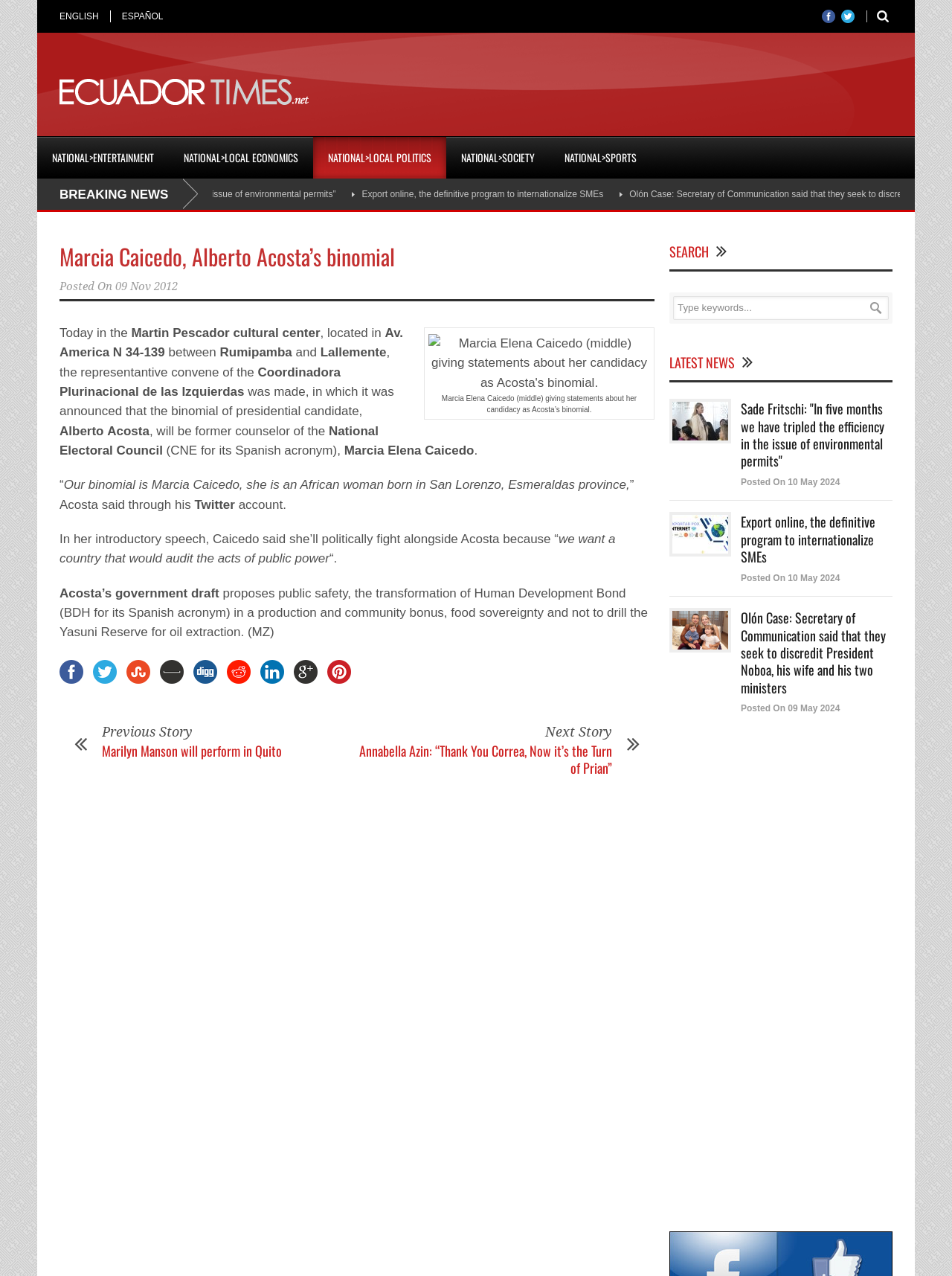Can you find and generate the webpage's heading?

Marcia Caicedo, Alberto Acosta’s binomial